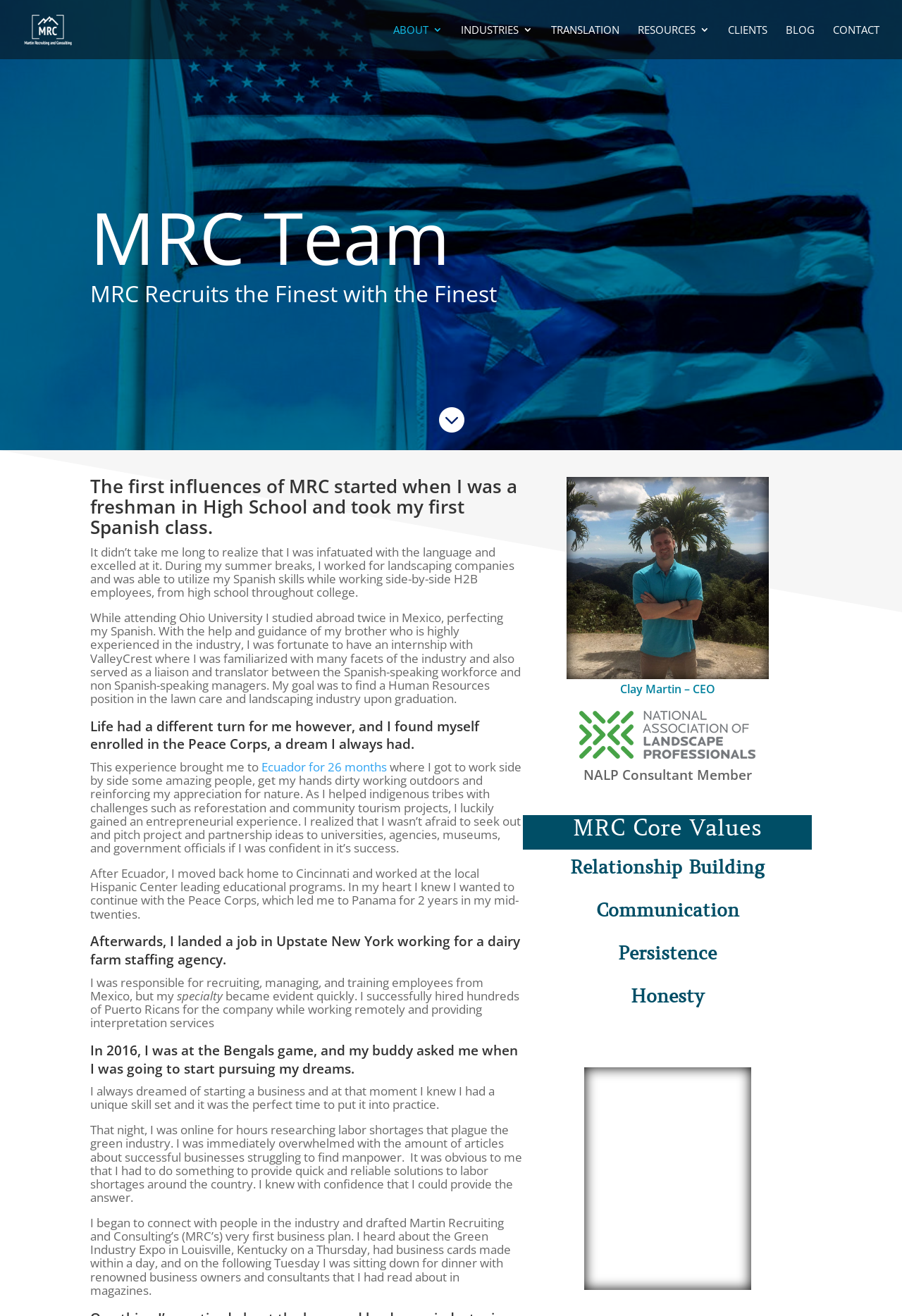Pinpoint the bounding box coordinates of the clickable element to carry out the following instruction: "Click the link to Ecuador."

[0.29, 0.577, 0.429, 0.589]